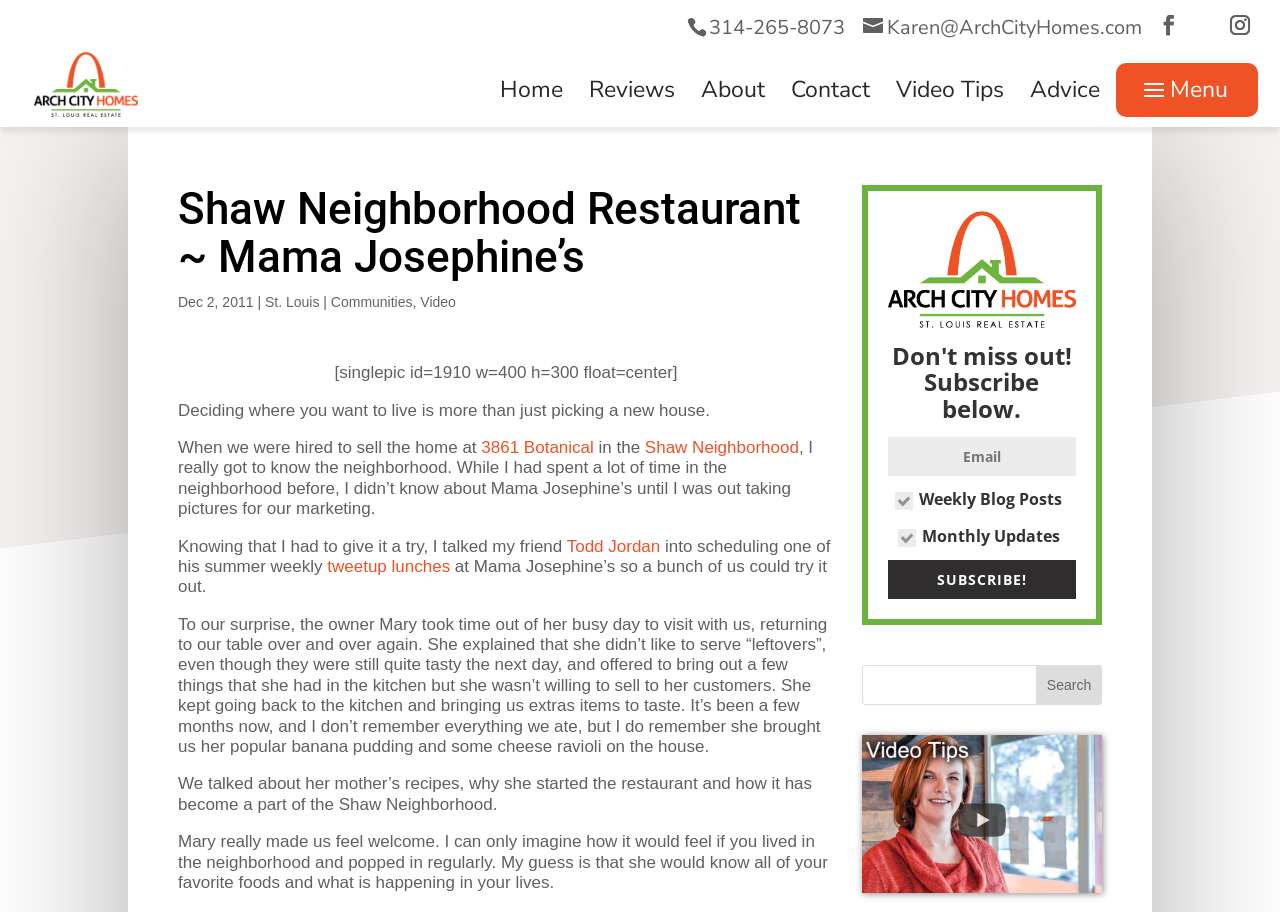Please provide a detailed answer to the question below by examining the image:
What is the purpose of the textbox at the bottom of the page?

The textbox is labeled 'Email' and is accompanied by a button 'SUBSCRIBE!' and text 'Don't miss out! Subscribe below.', indicating that it is for subscribing to blog posts or updates.